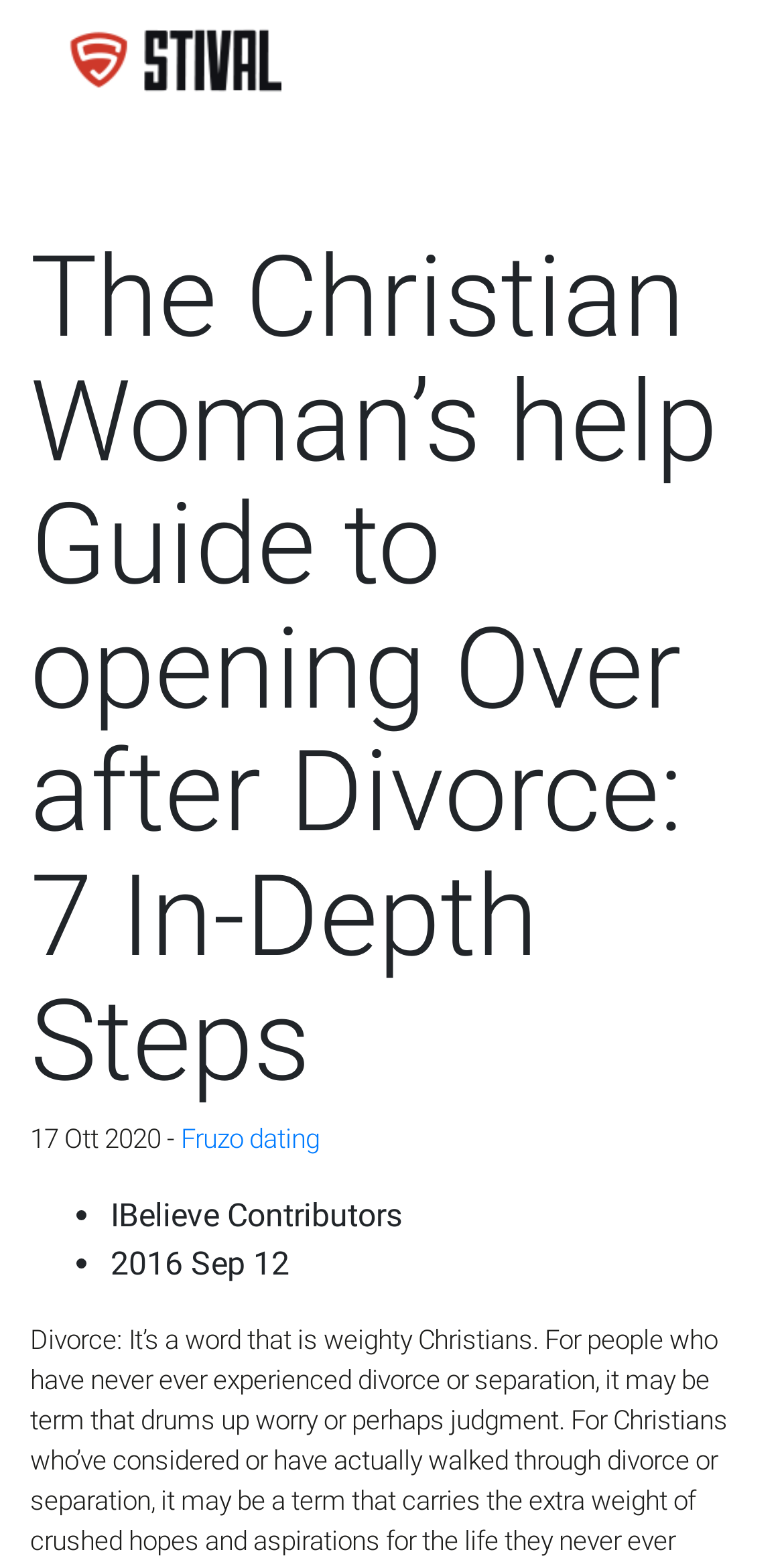What is the name of the website section?
Look at the screenshot and respond with a single word or phrase.

The Christian Woman’s help Guide